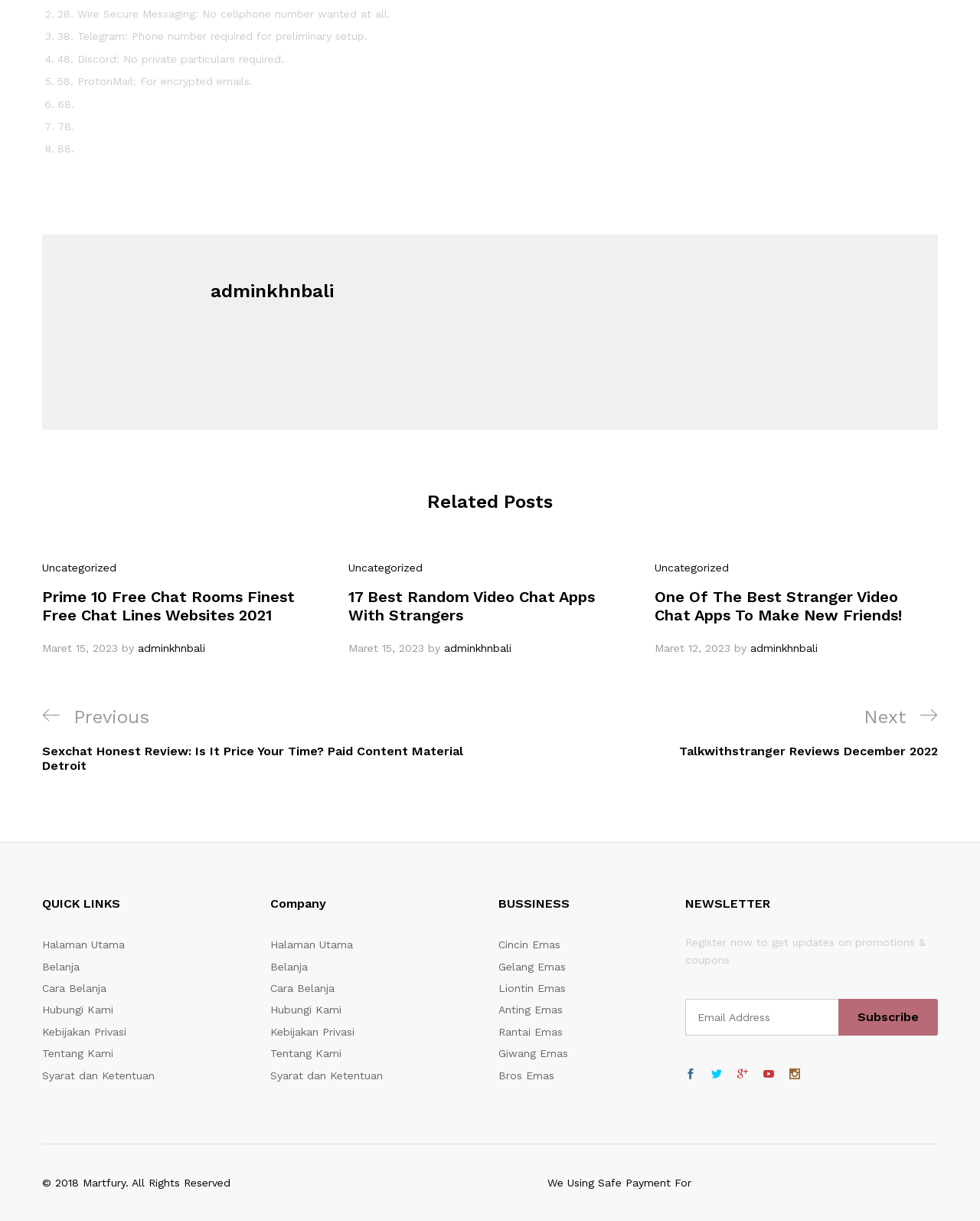How many social media links are present?
Look at the screenshot and respond with a single word or phrase.

5